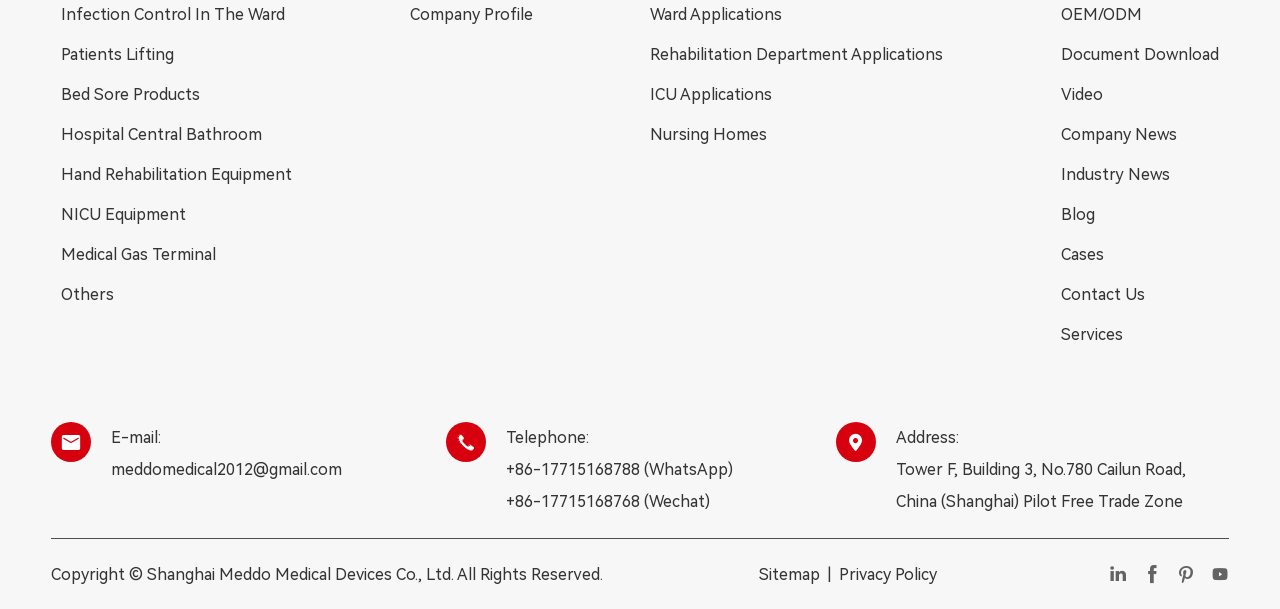Using the provided description Rehabilitation Department Applications, find the bounding box coordinates for the UI element. Provide the coordinates in (top-left x, top-left y, bottom-right x, bottom-right y) format, ensuring all values are between 0 and 1.

[0.508, 0.07, 0.737, 0.111]